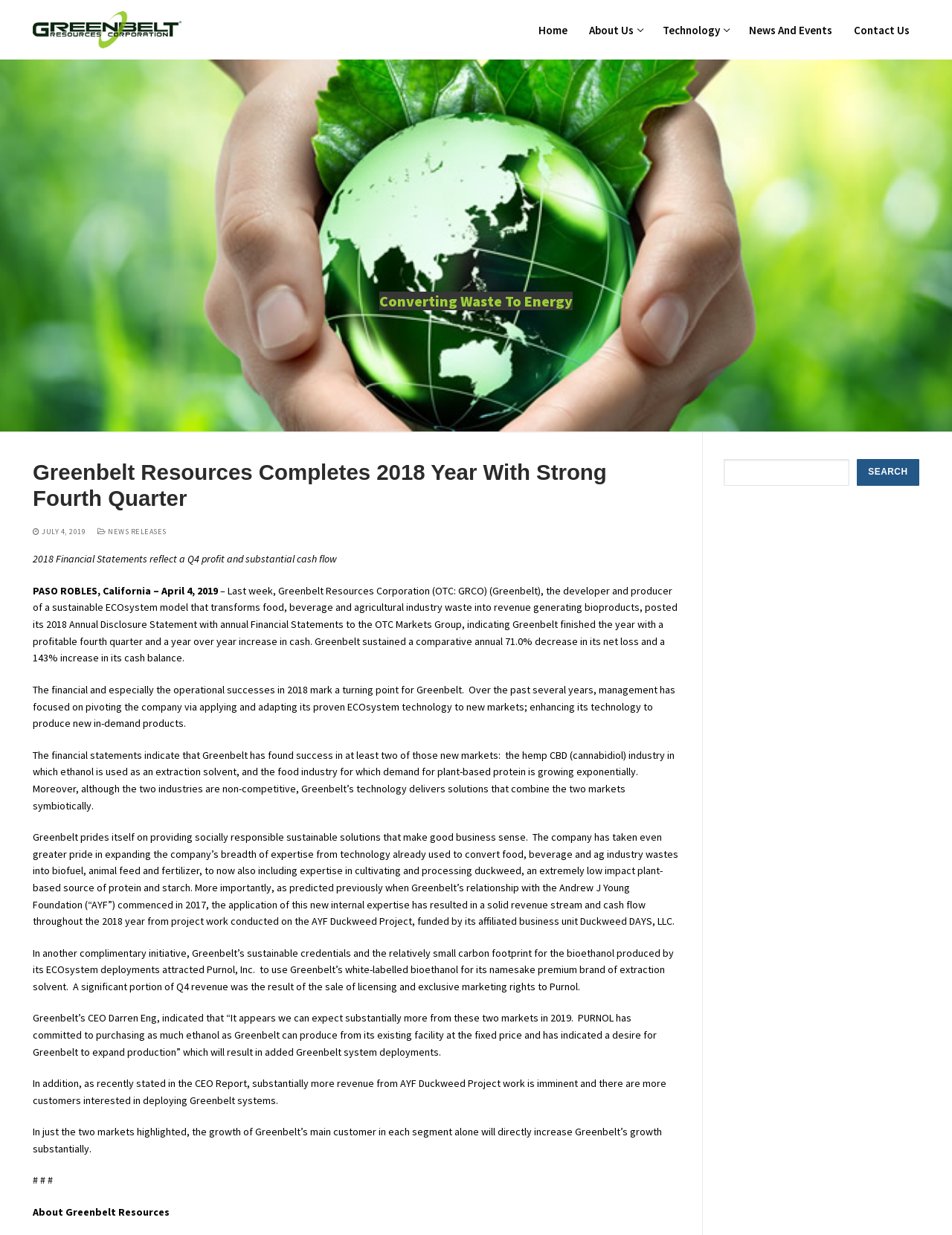Given the element description "July 4, 2019", identify the bounding box of the corresponding UI element.

[0.034, 0.427, 0.09, 0.434]